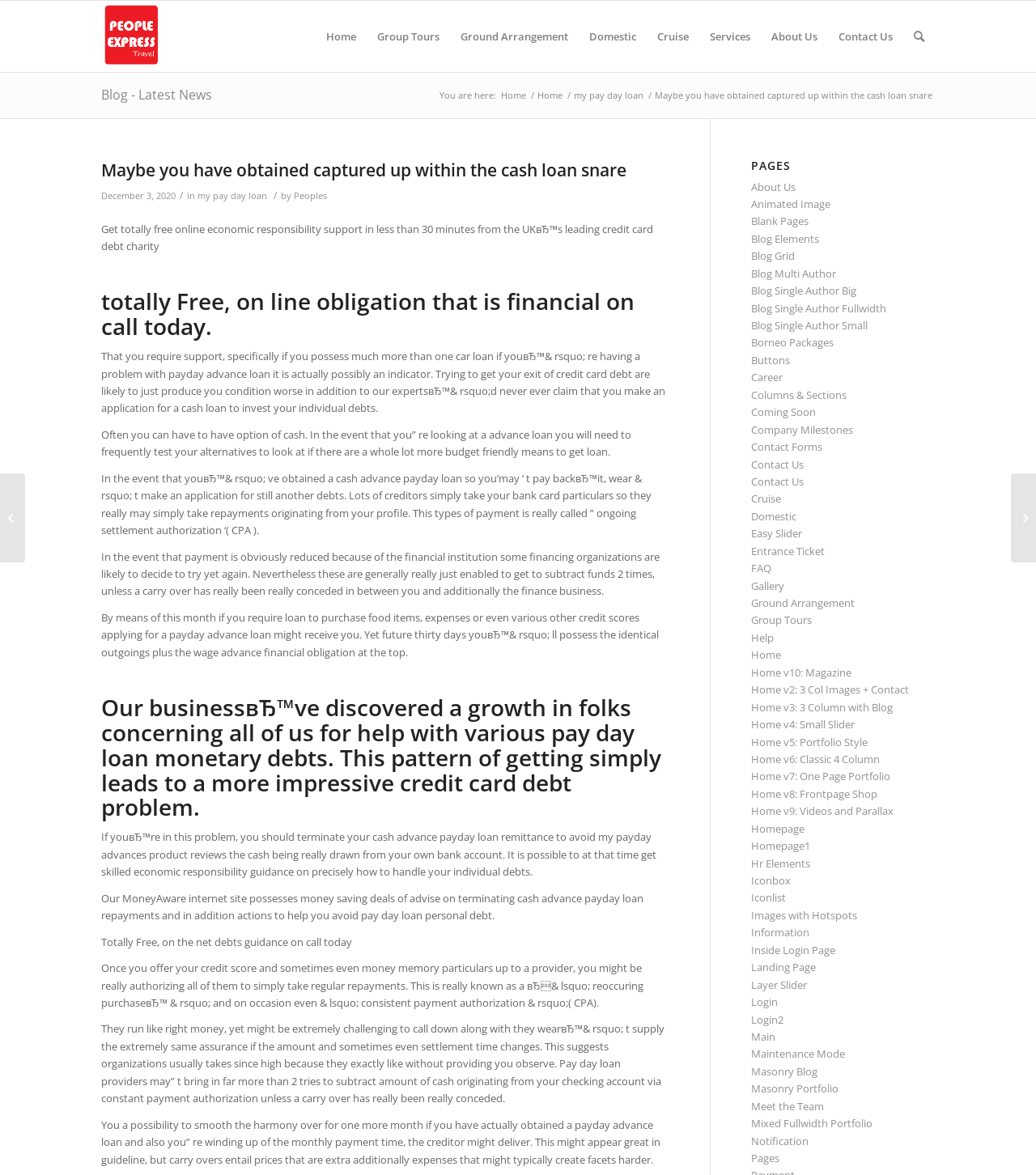Could you specify the bounding box coordinates for the clickable section to complete the following instruction: "Learn about terminating cash advance loan repayments"?

[0.098, 0.706, 0.634, 0.748]